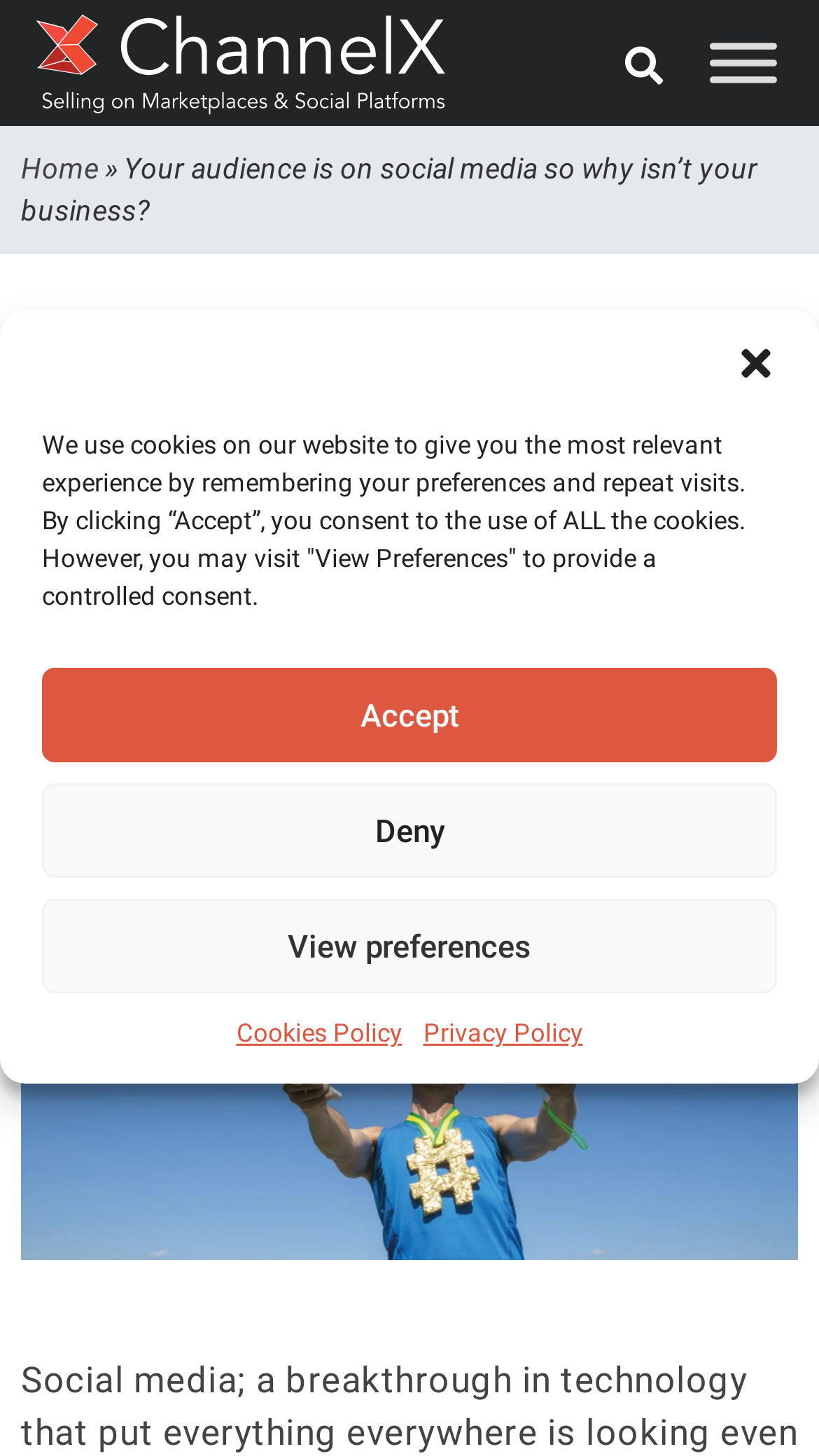How many social media sharing buttons are there?
Kindly give a detailed and elaborate answer to the question.

I counted the social media sharing buttons below the article, and I found three buttons: 'Share on linkedin', 'Share on twitter', and 'Share on facebook'.